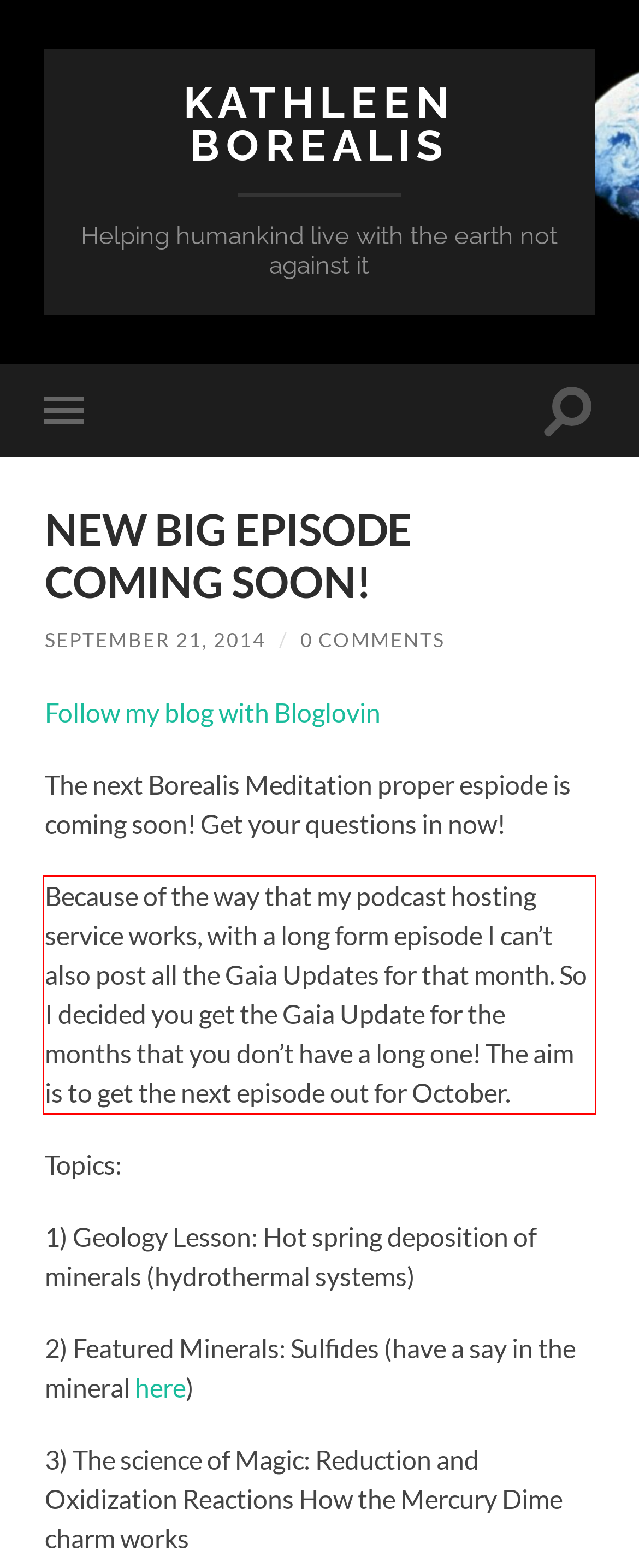Analyze the screenshot of the webpage that features a red bounding box and recognize the text content enclosed within this red bounding box.

Because of the way that my podcast hosting service works, with a long form episode I can’t also post all the Gaia Updates for that month. So I decided you get the Gaia Update for the months that you don’t have a long one! The aim is to get the next episode out for October.